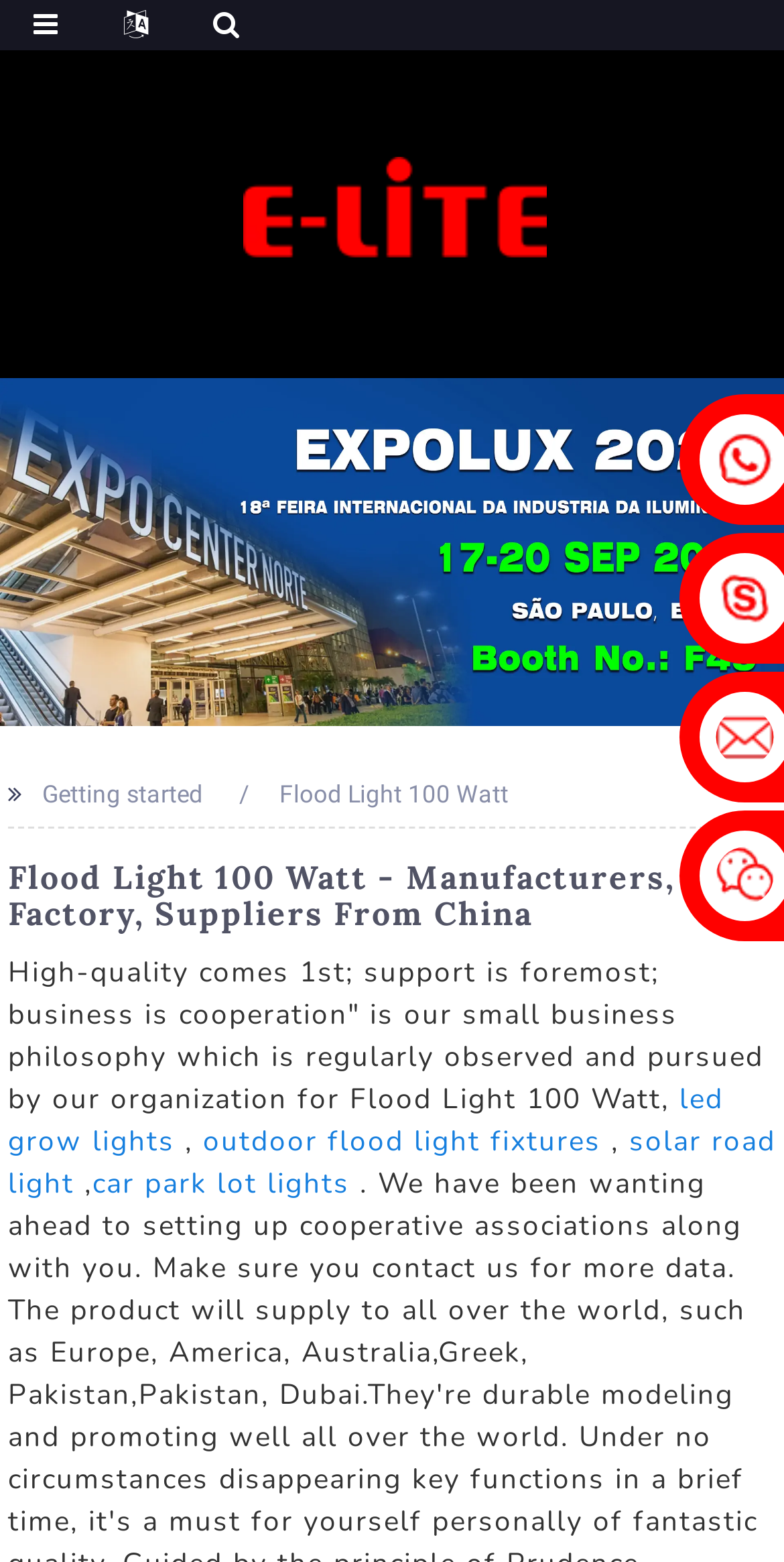Please find and generate the text of the main heading on the webpage.

Flood Light 100 Watt - Manufacturers, Factory, Suppliers From China